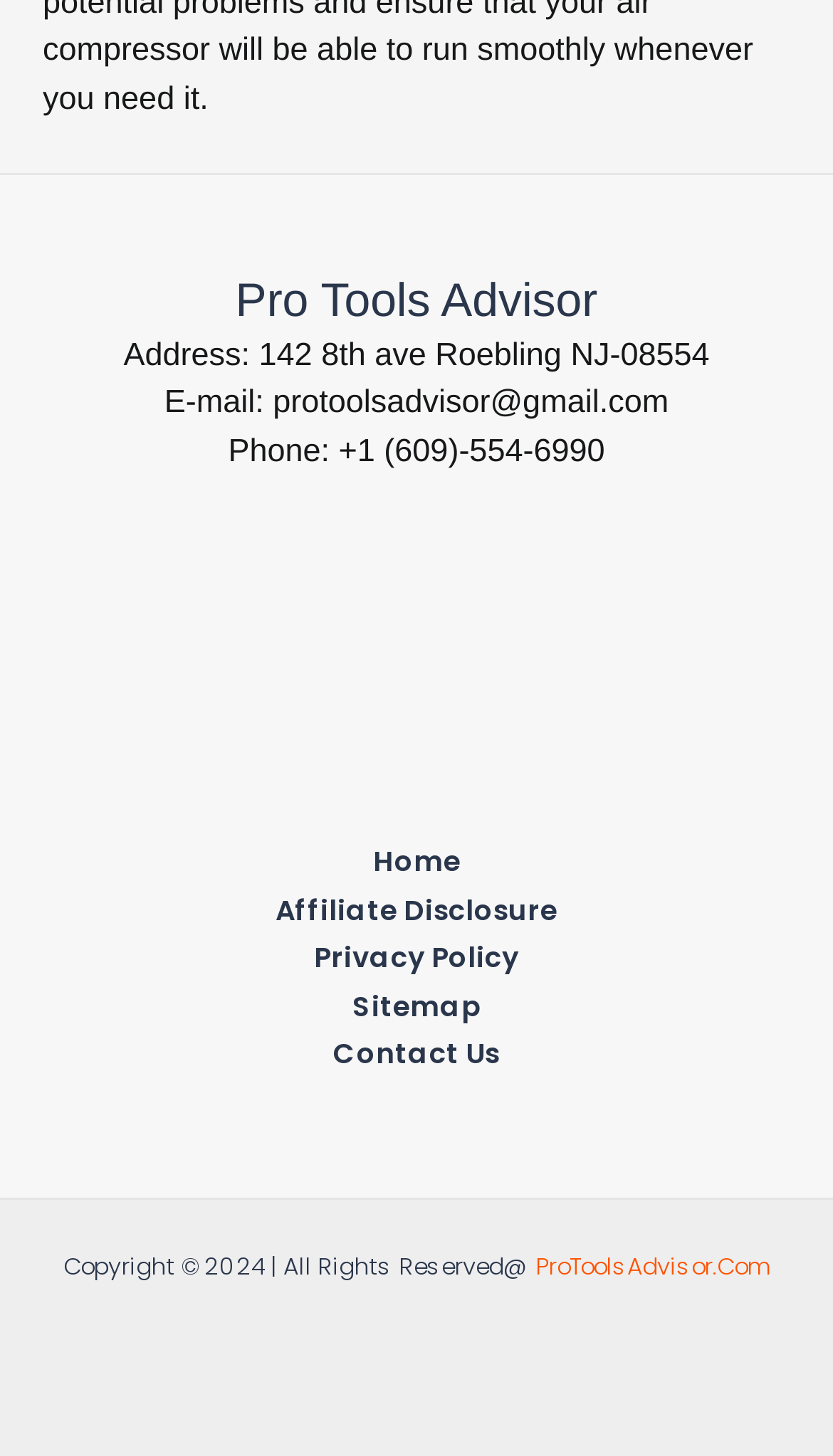Provide the bounding box coordinates of the HTML element this sentence describes: "Privacy Policy". The bounding box coordinates consist of four float numbers between 0 and 1, i.e., [left, top, right, bottom].

[0.377, 0.642, 0.623, 0.675]